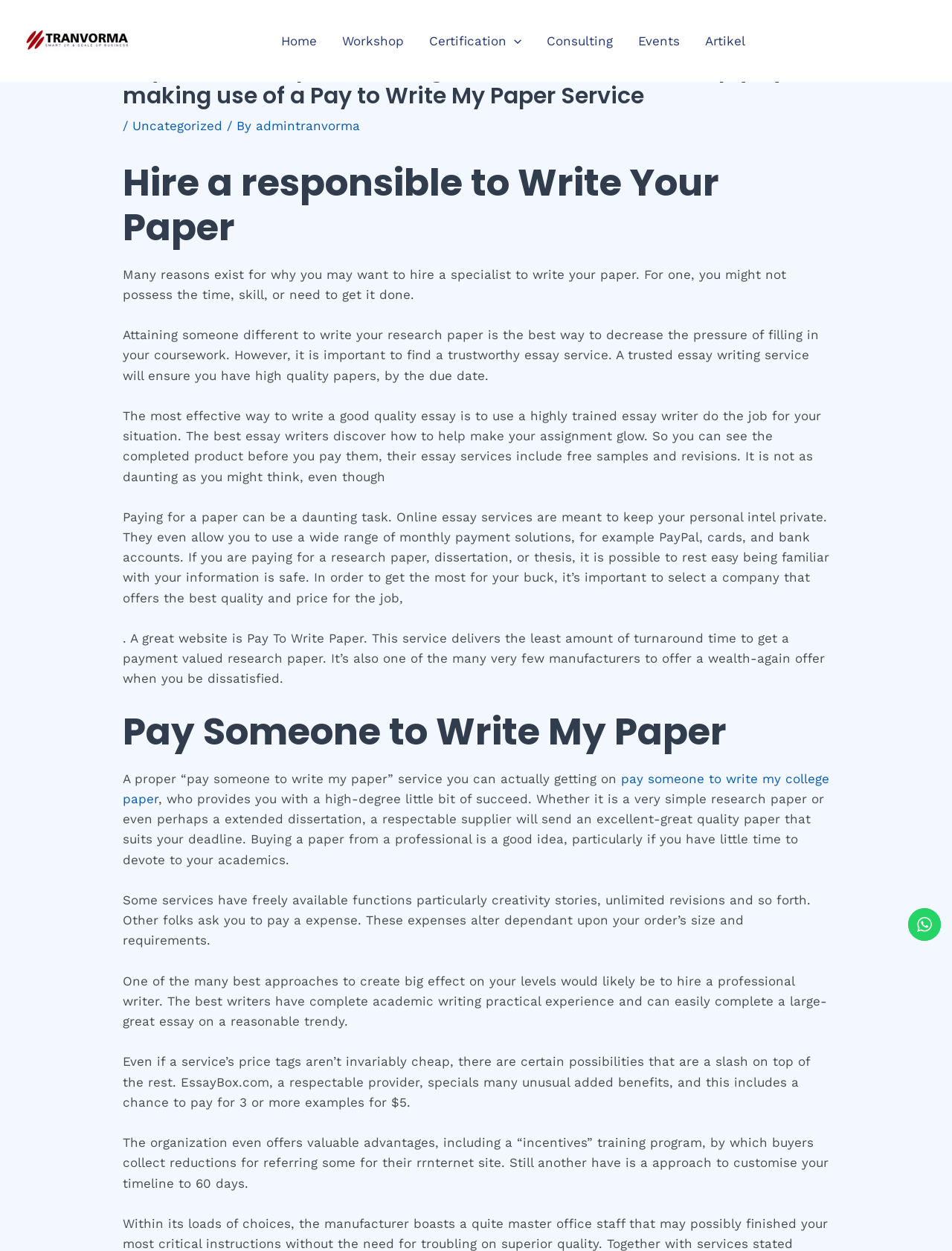Answer in one word or a short phrase: 
What is the name of the website?

Tranvorma